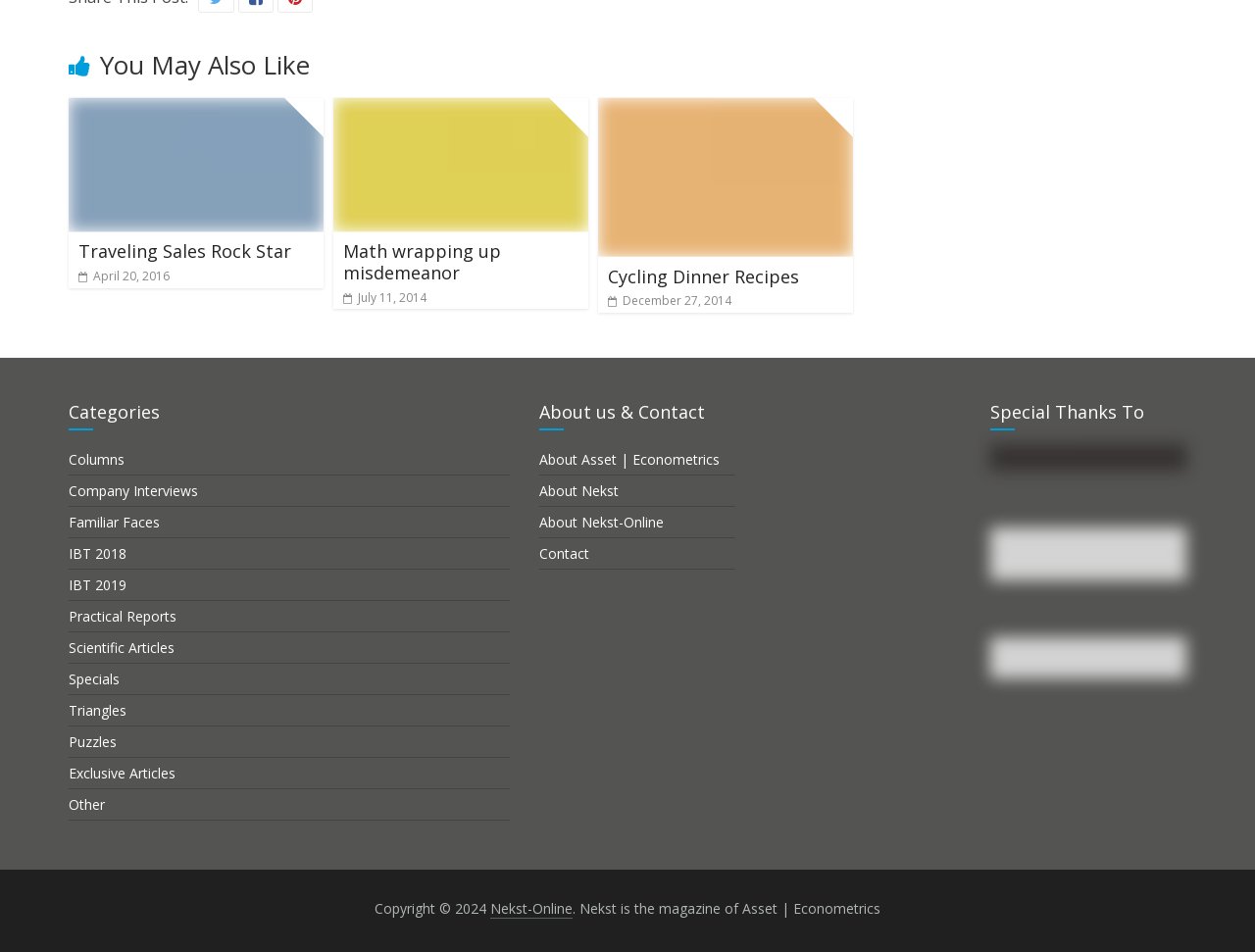Please identify the bounding box coordinates of the area I need to click to accomplish the following instruction: "Visit 'Nekst-Online'".

[0.391, 0.944, 0.456, 0.965]